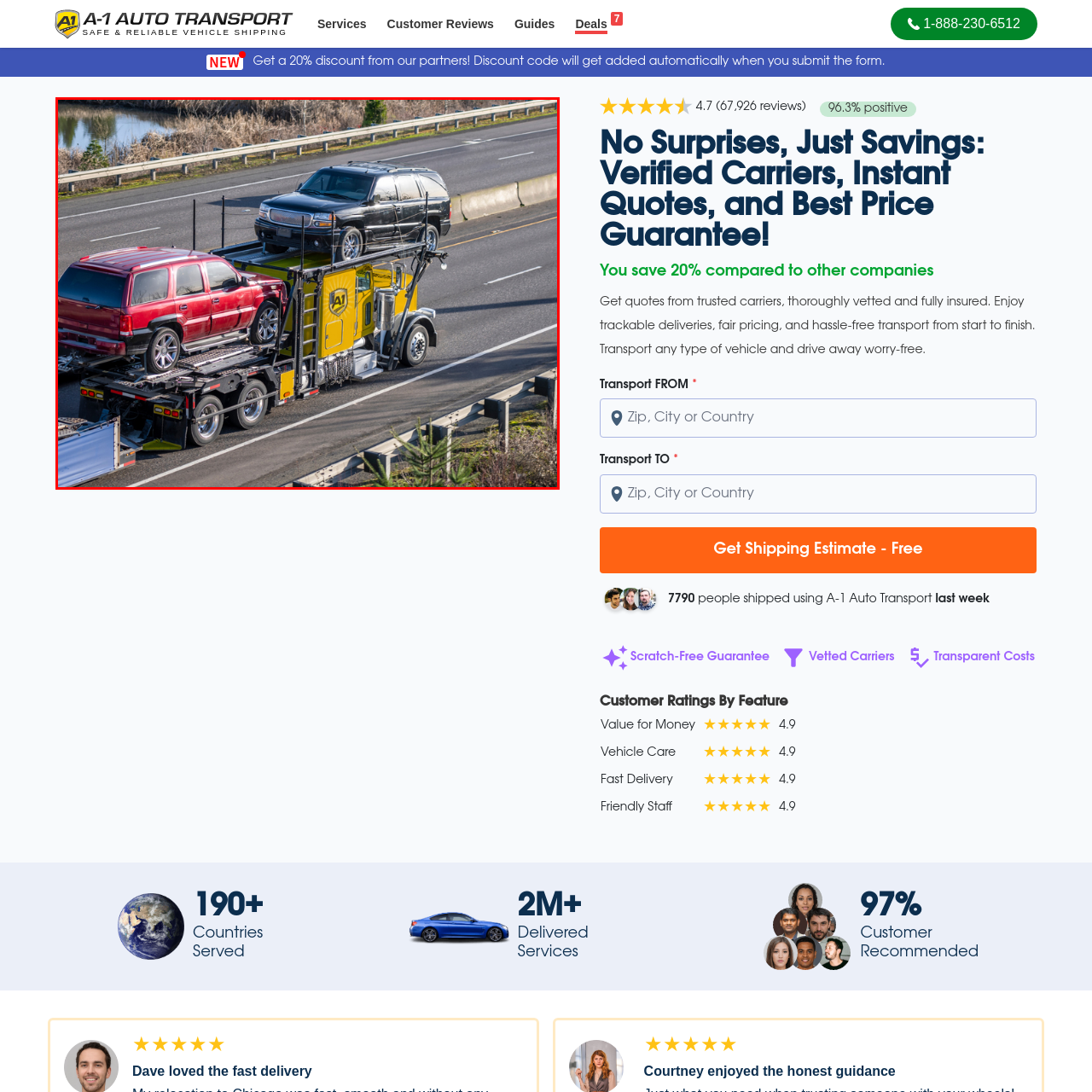Direct your attention to the segment of the image enclosed by the red boundary and answer the ensuing question in detail: How many vehicles are being transported on the trailer?

The image clearly shows two vehicles being transported on the trailer, one on the lower deck and the other on the upper deck. The caption also mentions two vehicles, a red SUV and a black SUV, being transported.